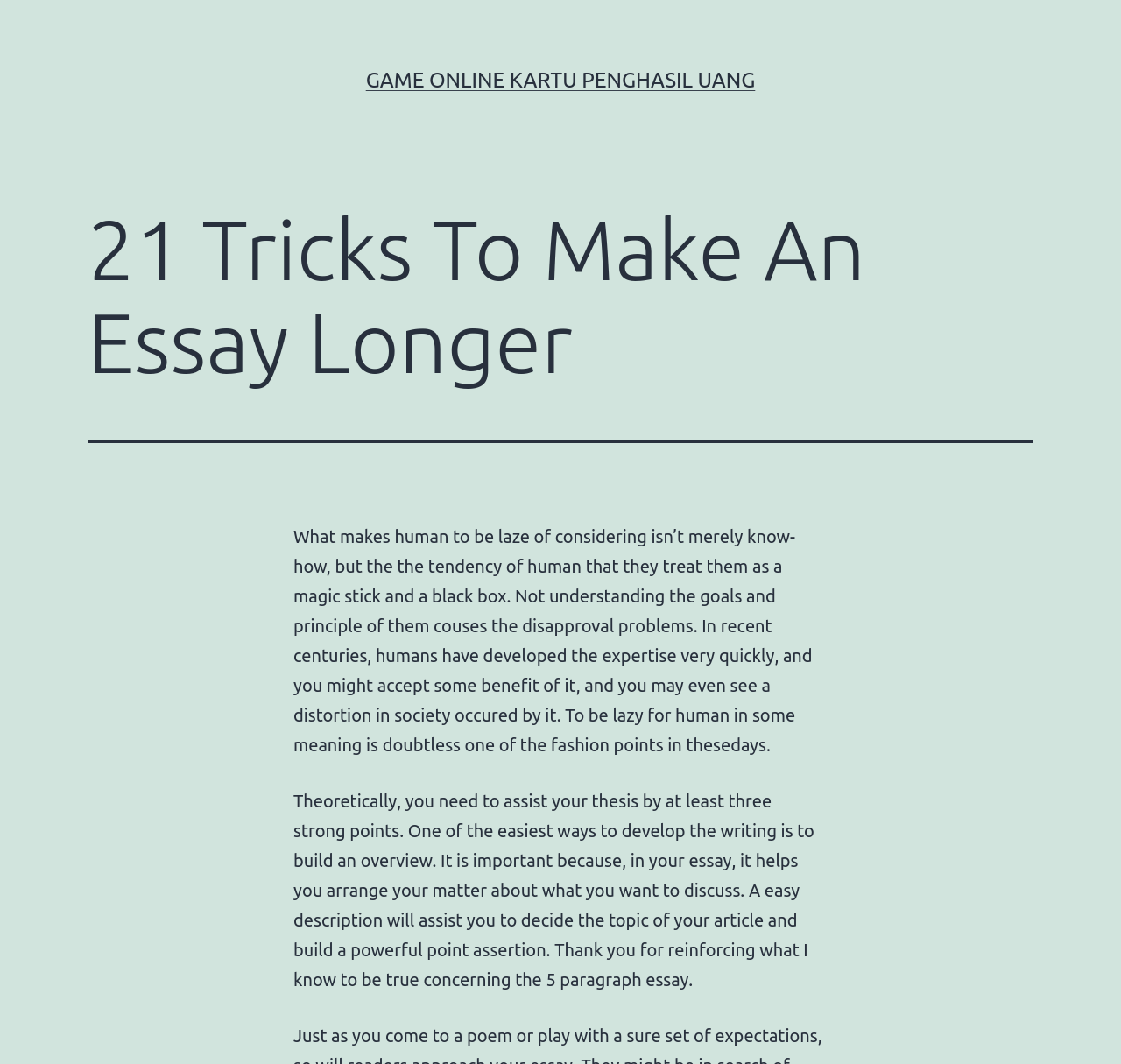Find and extract the text of the primary heading on the webpage.

21 Tricks To Make An Essay Longer